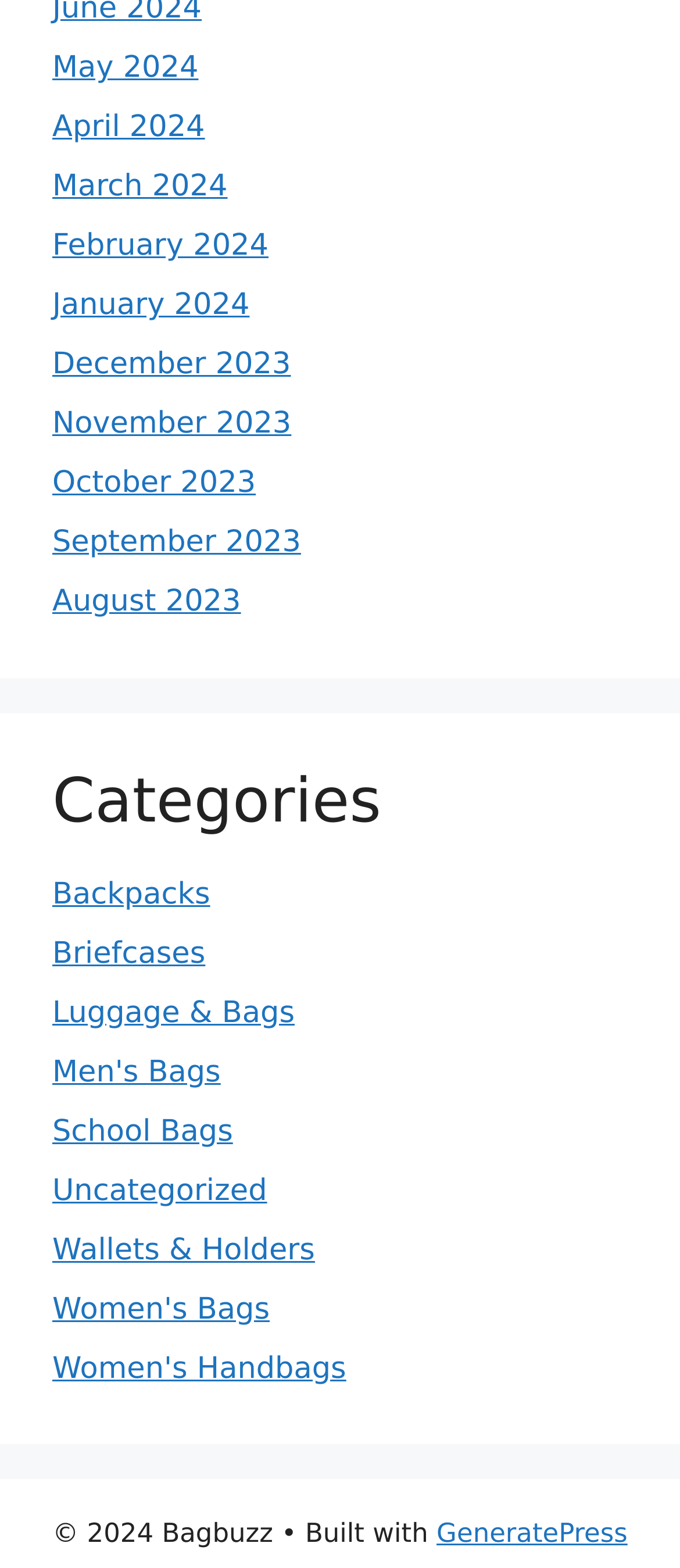Pinpoint the bounding box coordinates of the clickable element to carry out the following instruction: "Visit GeneratePress."

[0.642, 0.968, 0.923, 0.988]